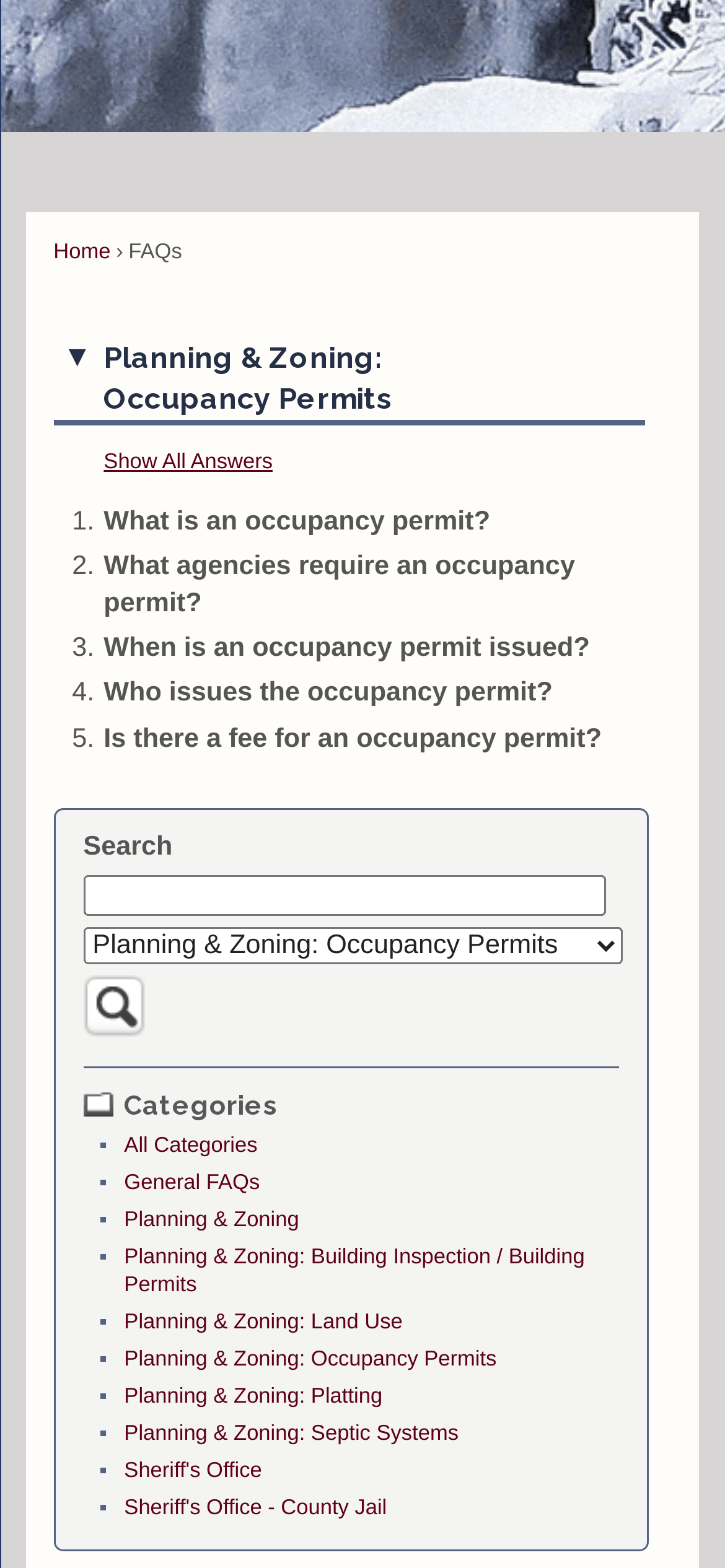Locate the bounding box of the UI element based on this description: "Carolyn DeCristofano". Provide four float numbers between 0 and 1 as [left, top, right, bottom].

None